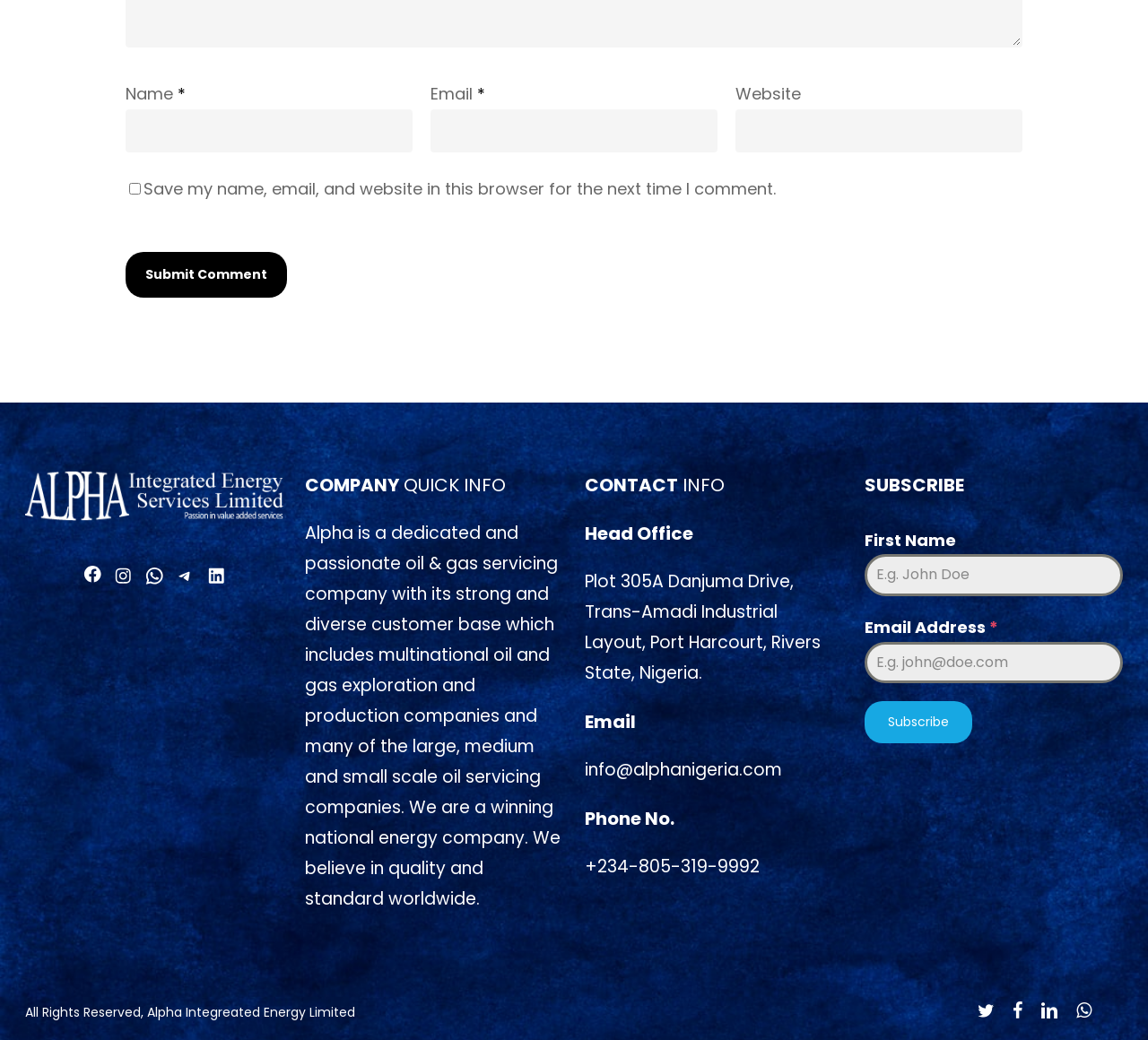What is the purpose of the checkbox?
Please provide a comprehensive and detailed answer to the question.

The checkbox is labeled 'Save my name, email, and website in this browser for the next time I comment.' which suggests that its purpose is to save the user's comment information for future use.